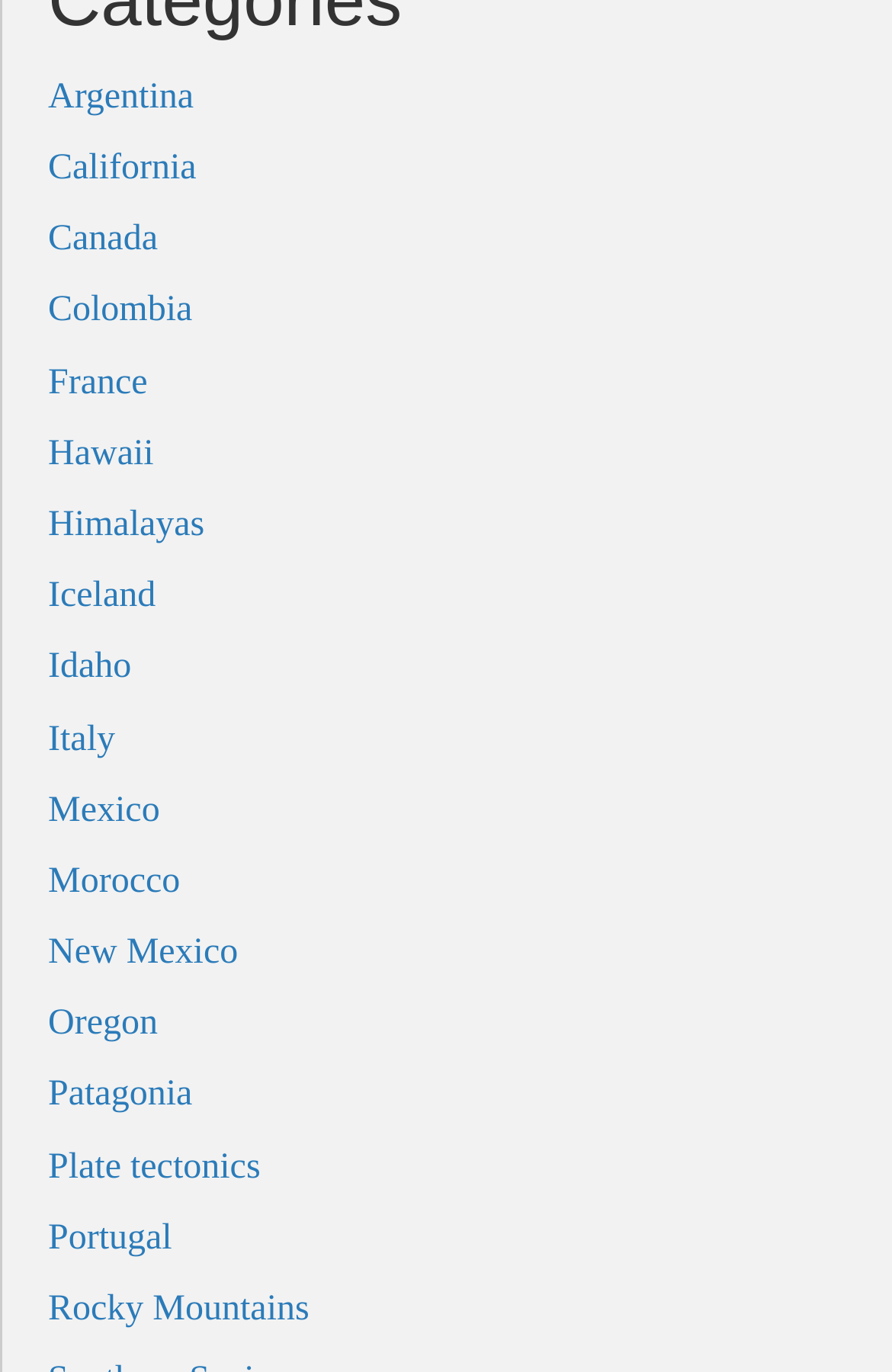Answer the question below with a single word or a brief phrase: 
How many countries are listed?

15